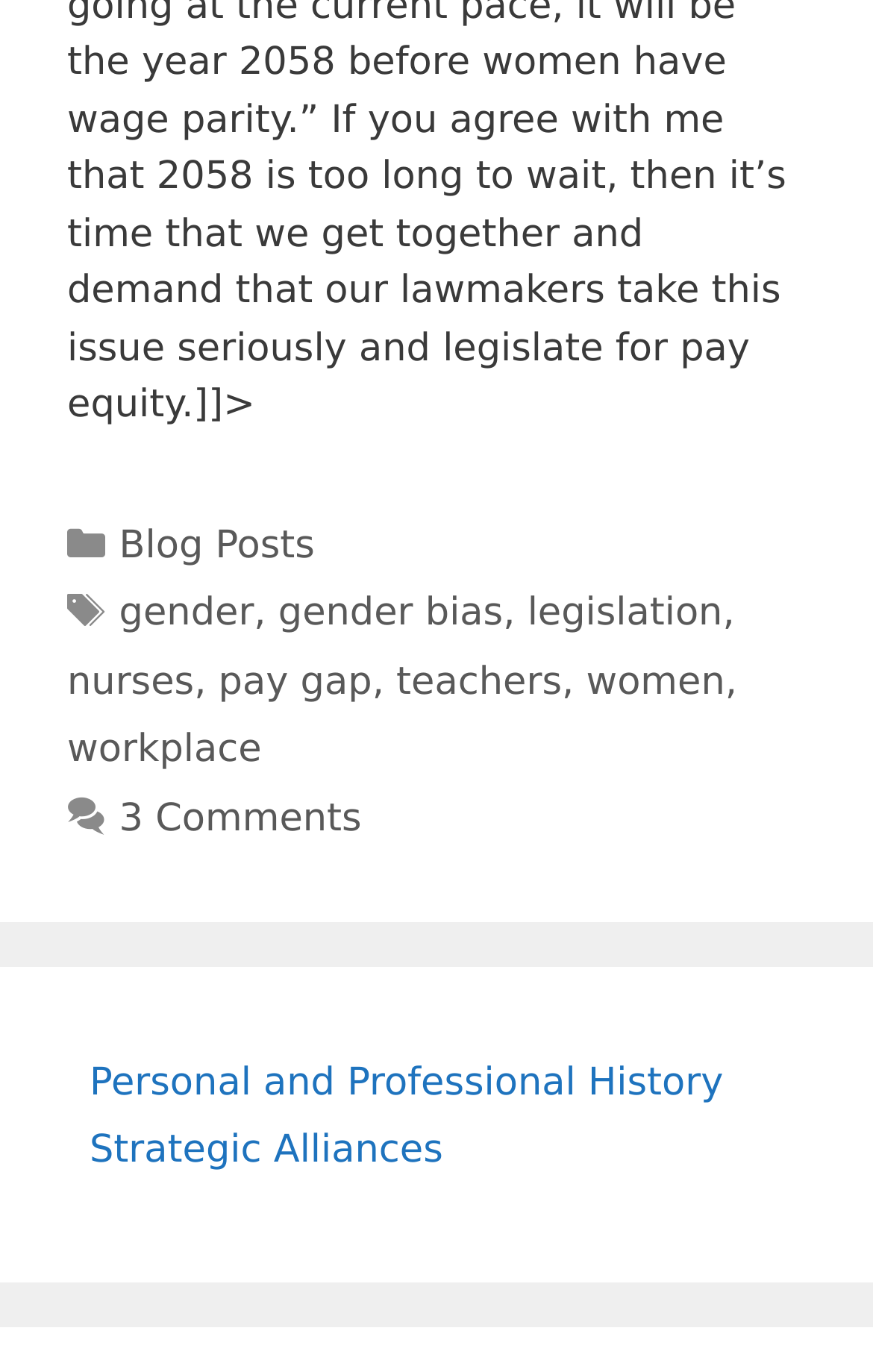Determine the bounding box coordinates for the clickable element required to fulfill the instruction: "check comments". Provide the coordinates as four float numbers between 0 and 1, i.e., [left, top, right, bottom].

[0.136, 0.581, 0.414, 0.613]